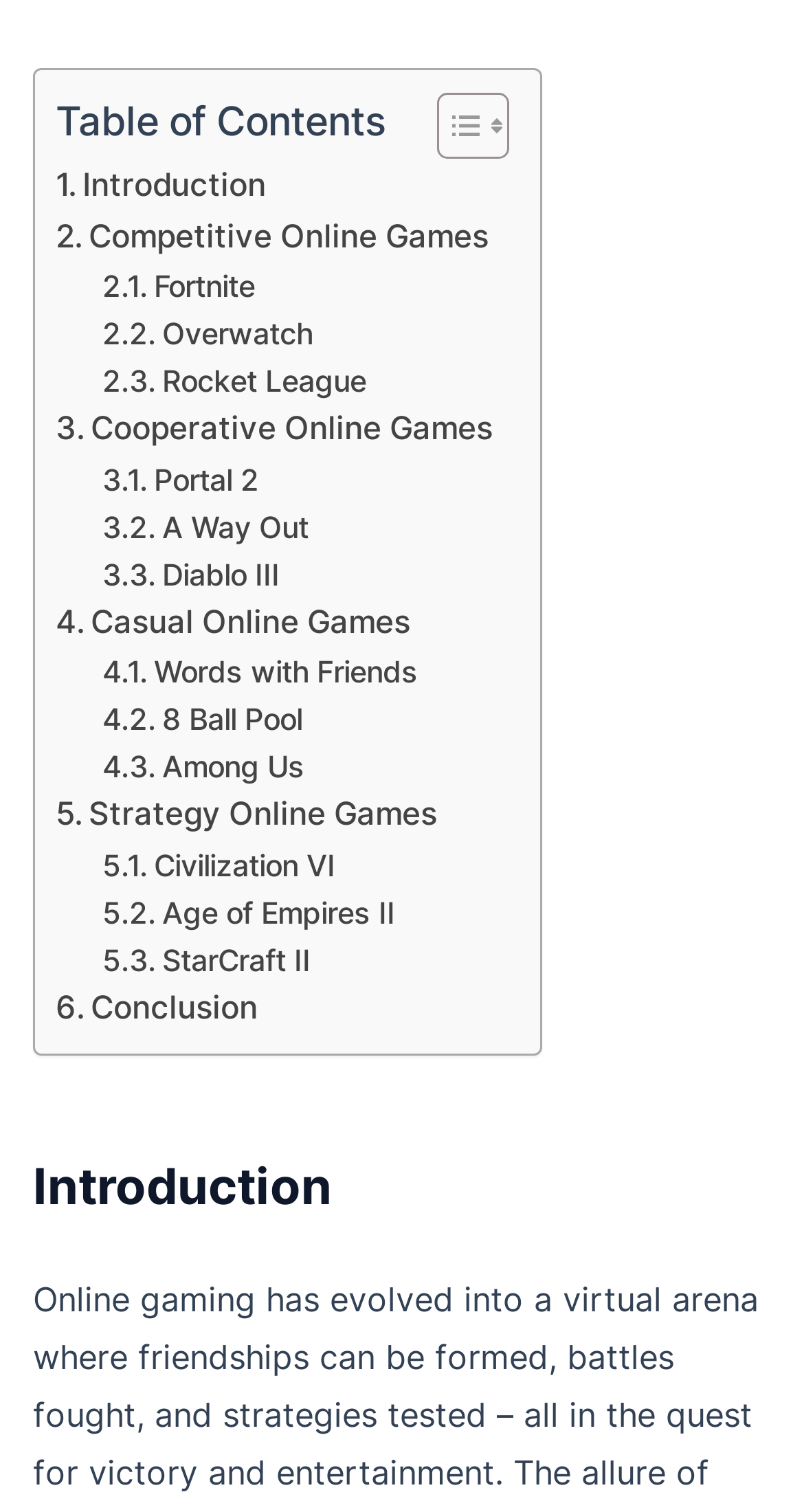Please identify the bounding box coordinates of the clickable area that will allow you to execute the instruction: "Toggle Table of Content".

[0.505, 0.06, 0.621, 0.107]